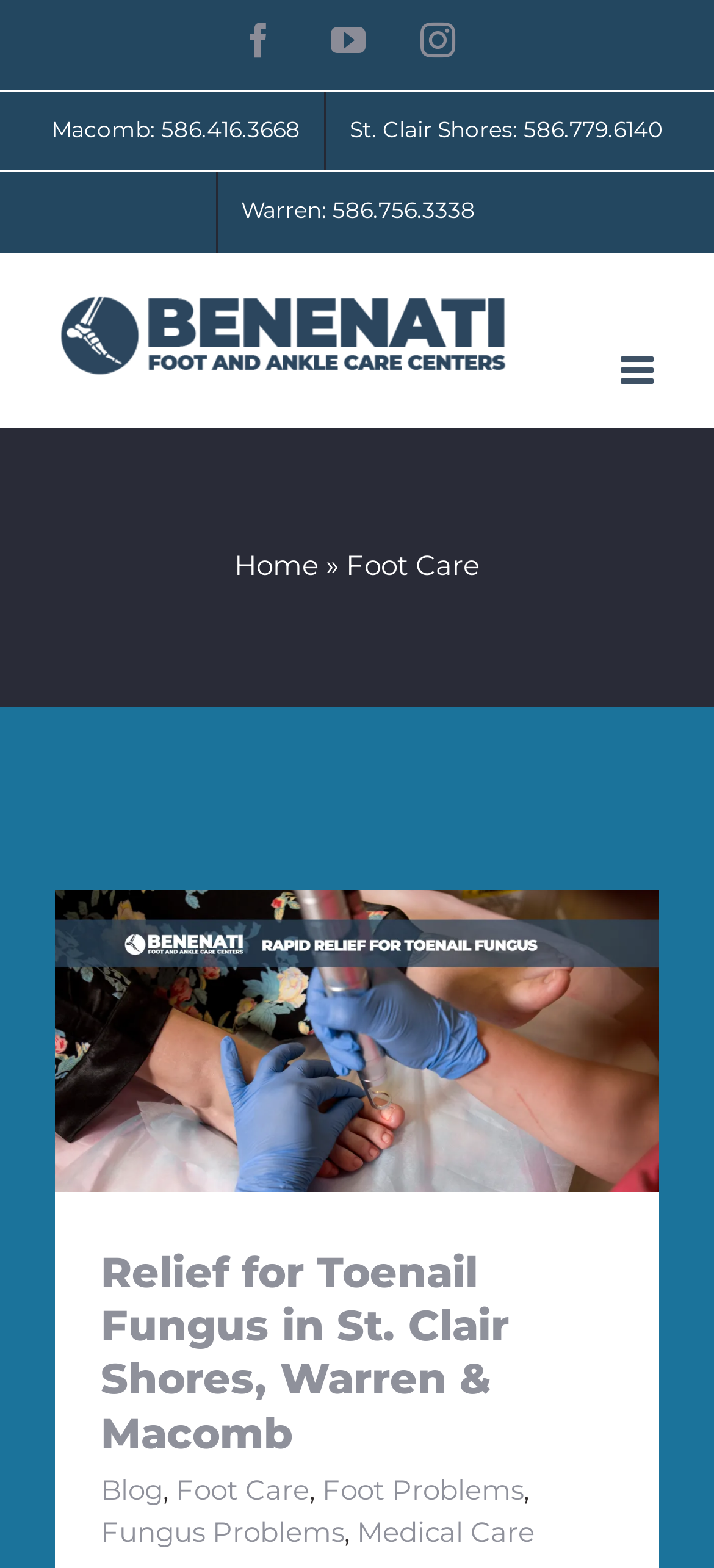Respond with a single word or phrase to the following question:
What is the purpose of the button on the top right?

Toggle mobile menu